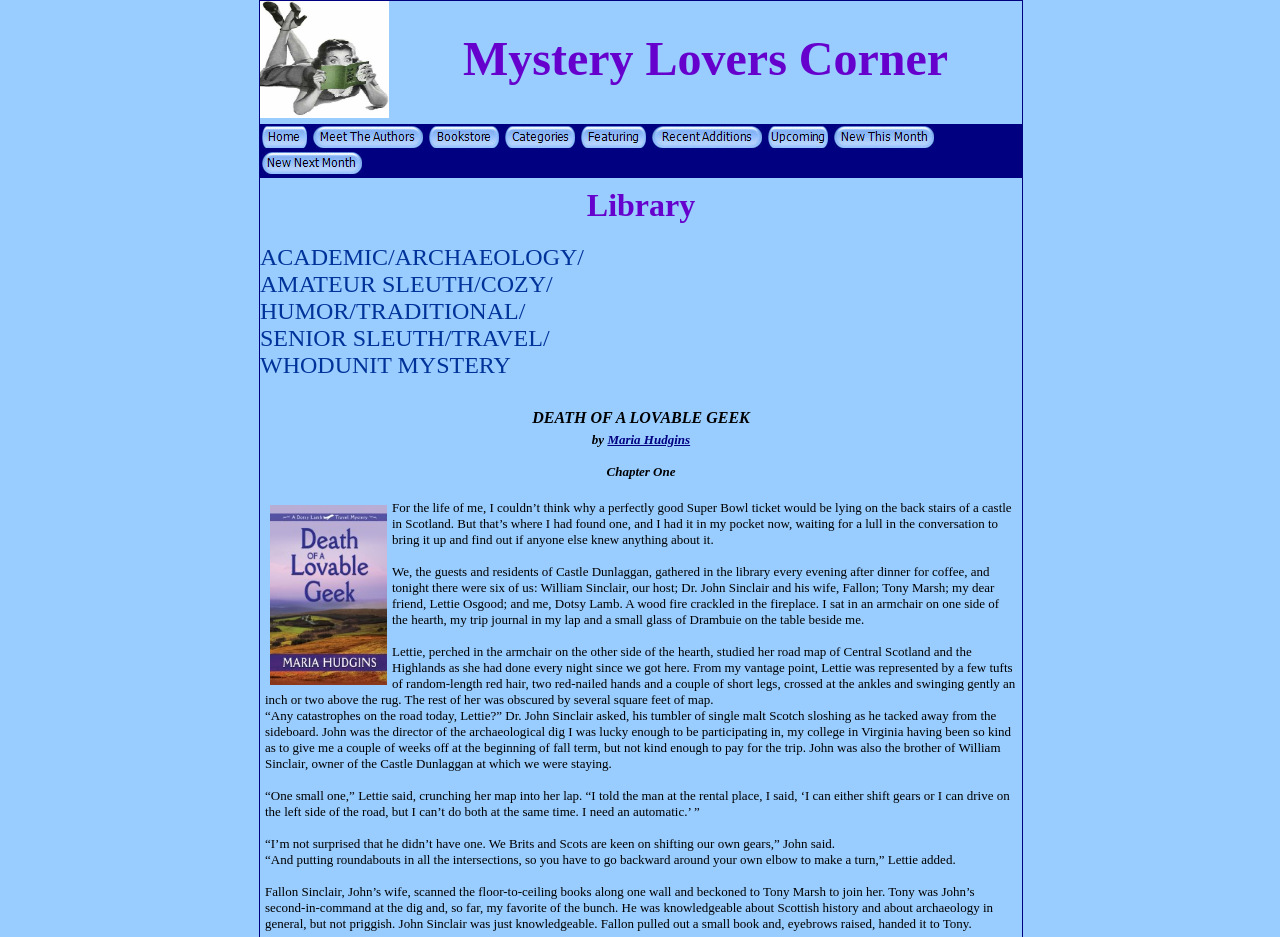Please determine the primary heading and provide its text.

Mystery Lovers Corner